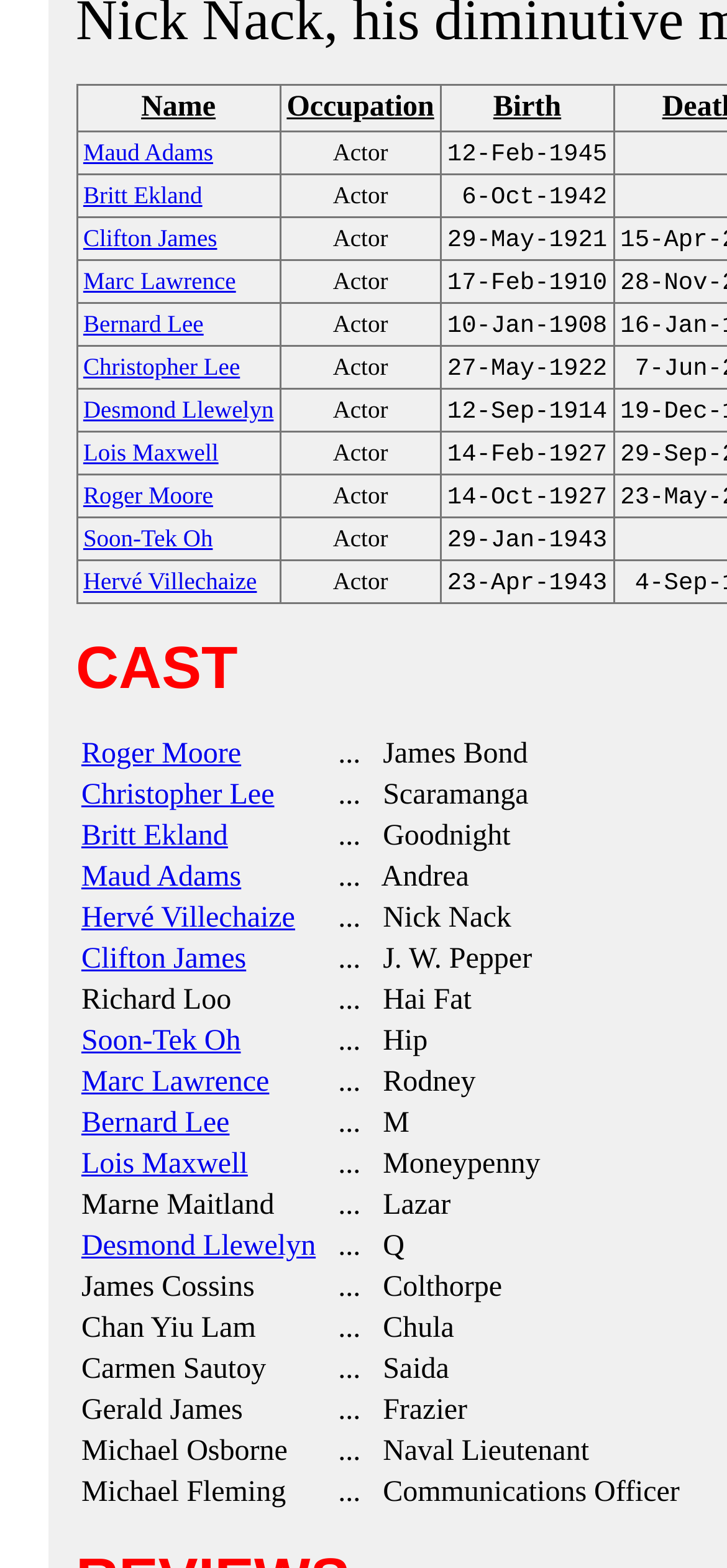Identify the bounding box coordinates for the region to click in order to carry out this instruction: "View Maud Adams' profile". Provide the coordinates using four float numbers between 0 and 1, formatted as [left, top, right, bottom].

[0.114, 0.087, 0.293, 0.107]